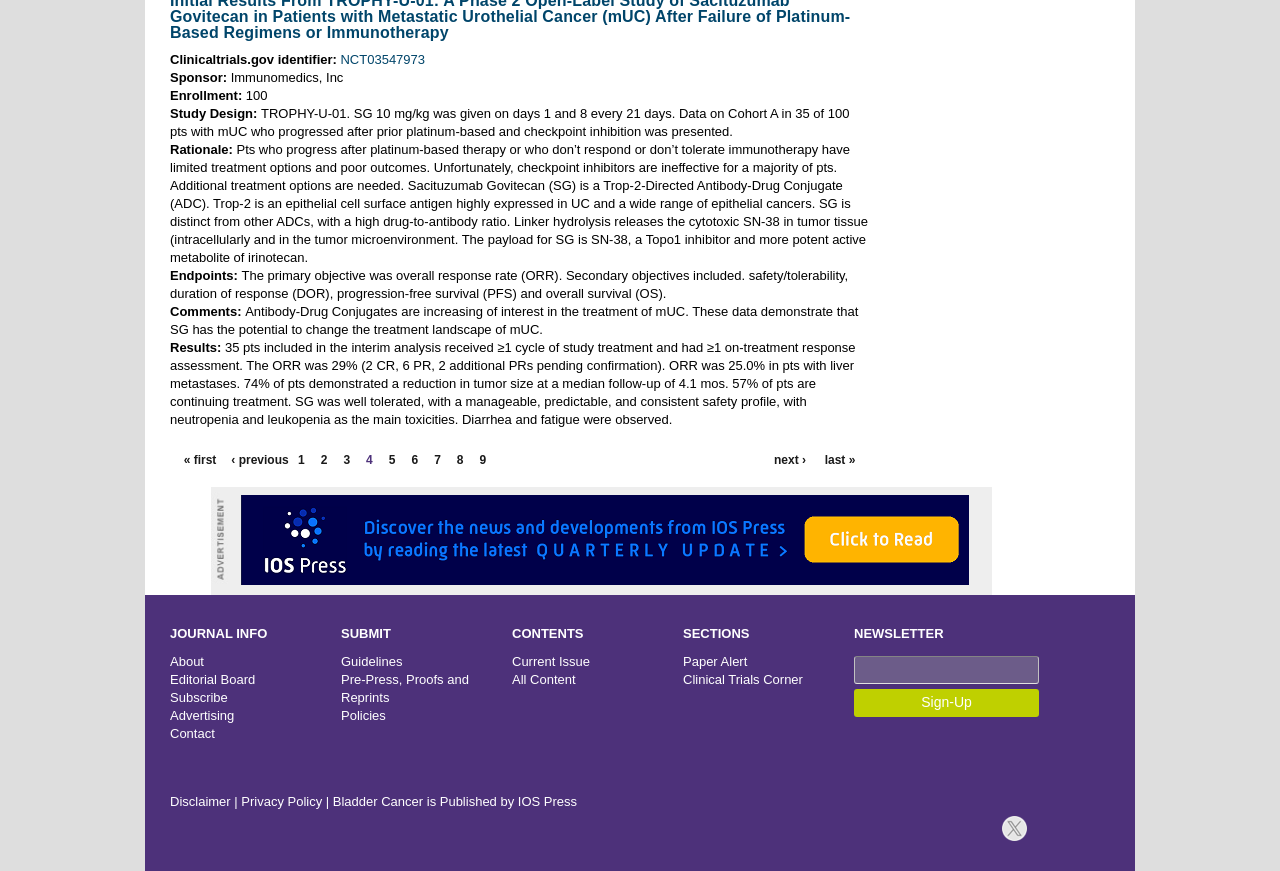Locate the bounding box coordinates of the clickable region necessary to complete the following instruction: "Sign up for the newsletter". Provide the coordinates in the format of four float numbers between 0 and 1, i.e., [left, top, right, bottom].

[0.667, 0.791, 0.812, 0.823]